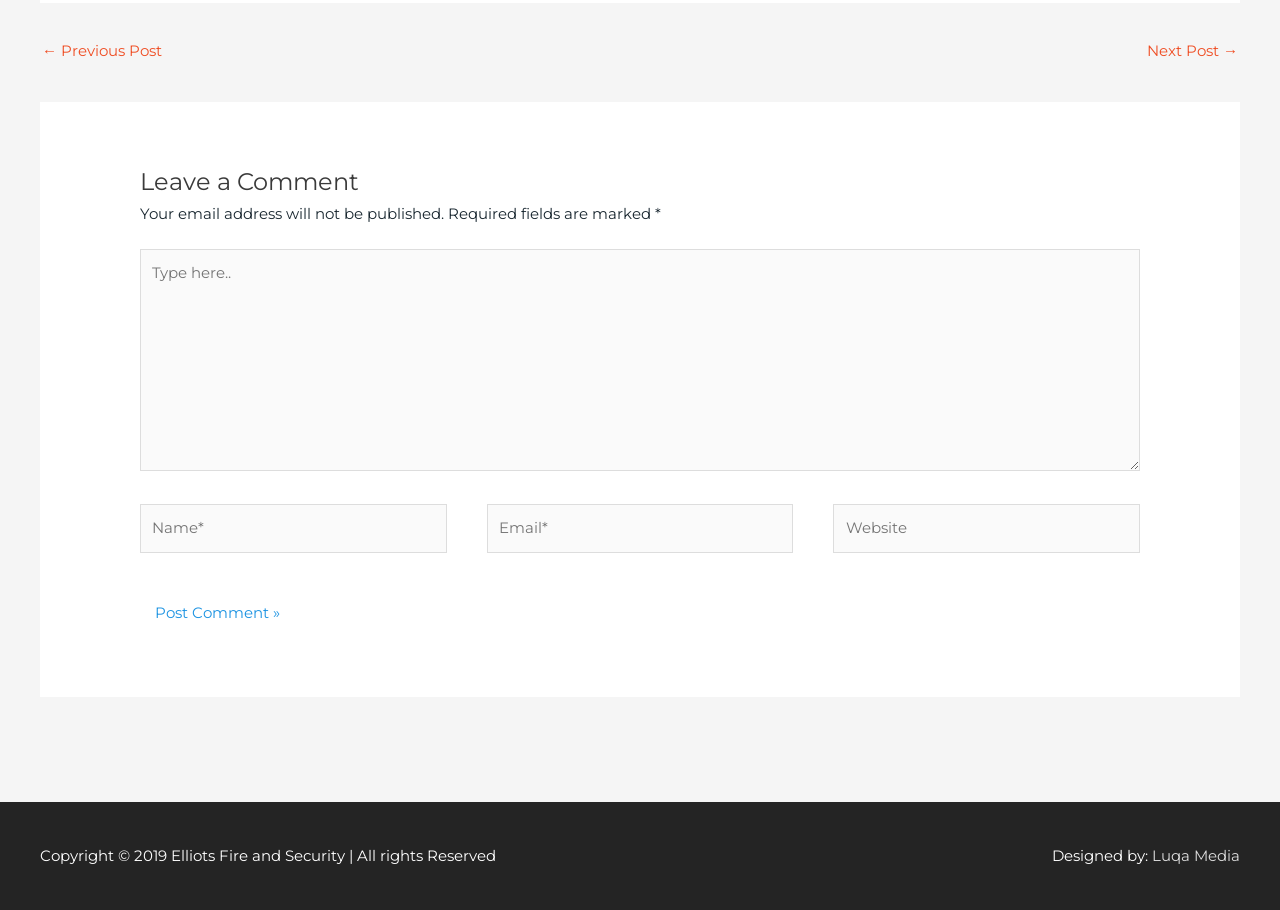Using the description: "Luqa Media", identify the bounding box of the corresponding UI element in the screenshot.

[0.9, 0.93, 0.969, 0.951]